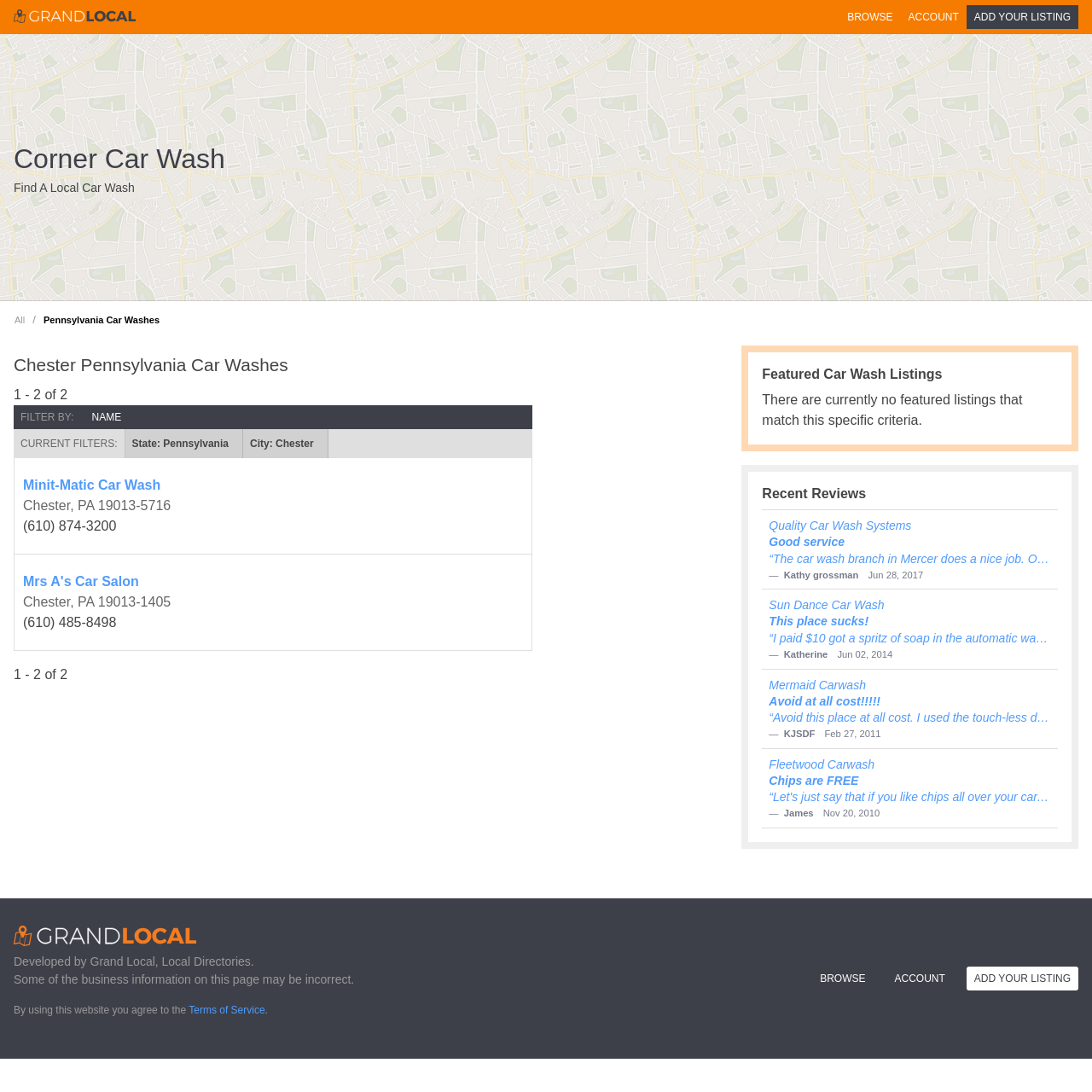Please locate the bounding box coordinates of the region I need to click to follow this instruction: "Add your car wash listing".

[0.885, 0.005, 0.988, 0.027]